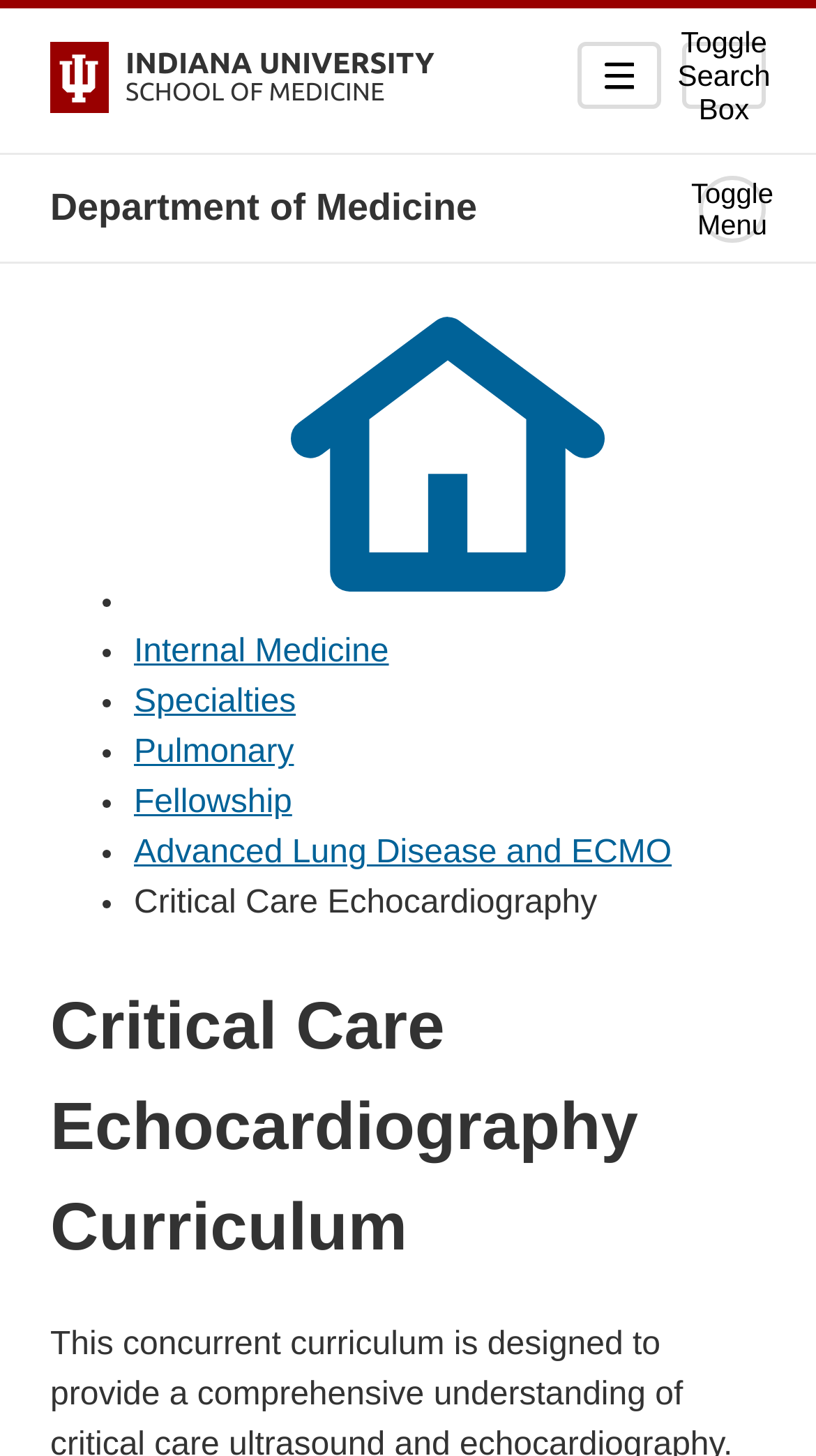What is the principal heading displayed on the webpage?

Critical Care Echocardiography Curriculum